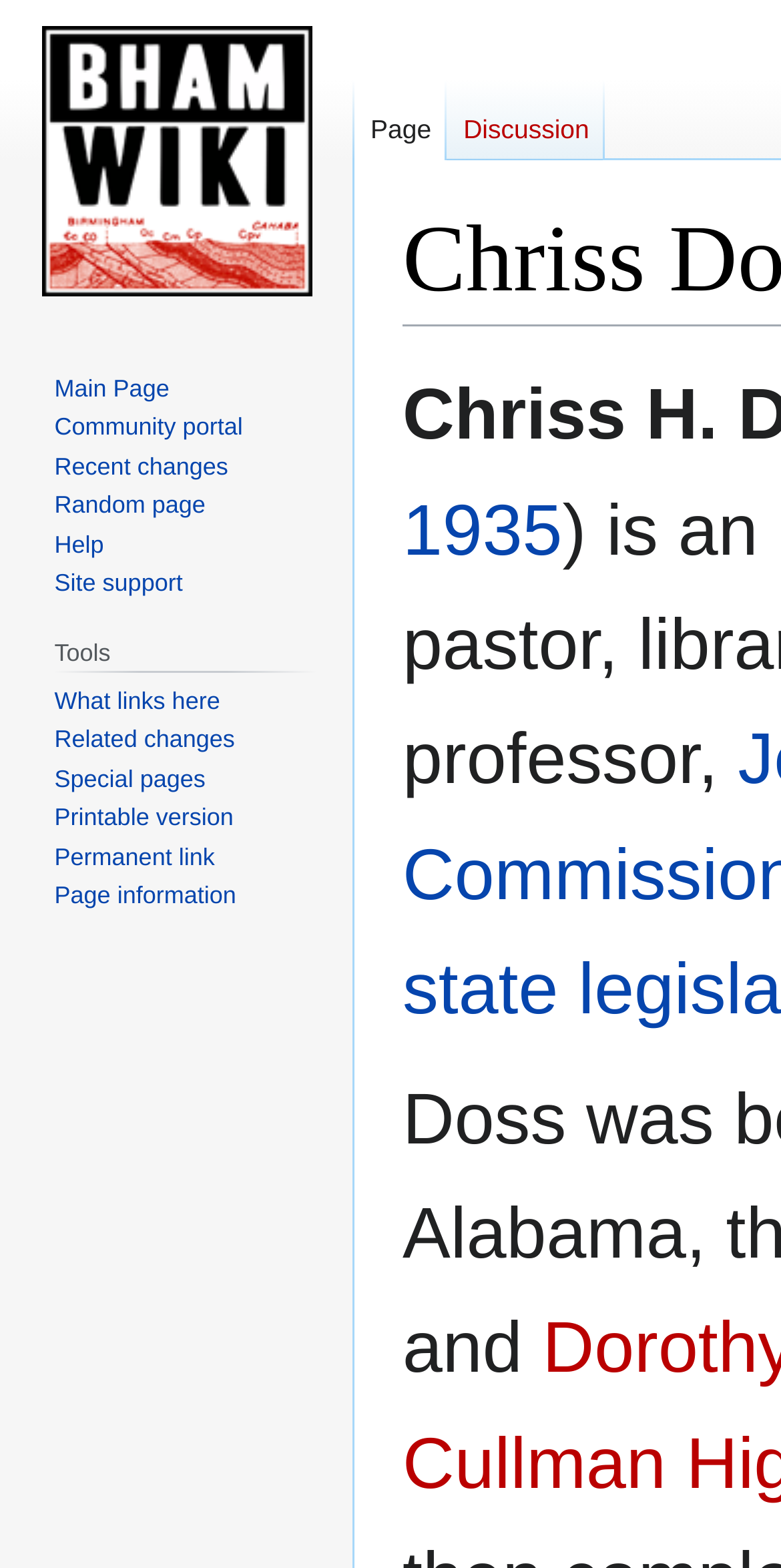Please predict the bounding box coordinates (top-left x, top-left y, bottom-right x, bottom-right y) for the UI element in the screenshot that fits the description: What links here

[0.07, 0.438, 0.282, 0.455]